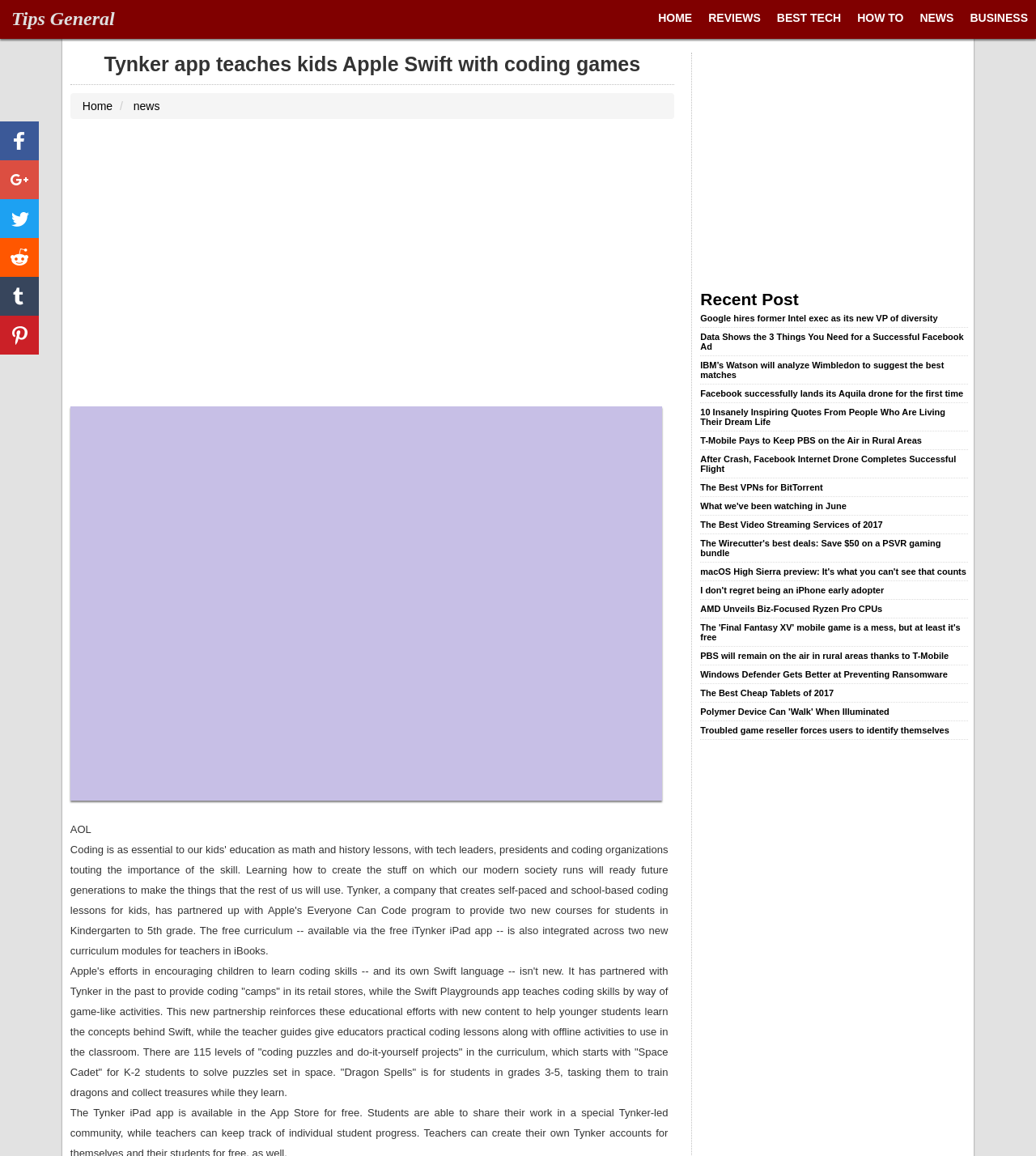How many levels of coding puzzles and do-it-yourself projects are in the curriculum?
Please give a detailed and thorough answer to the question, covering all relevant points.

The article states that the curriculum includes 115 levels of coding puzzles and do-it-yourself projects, which are designed to help students learn the concepts behind Swift.